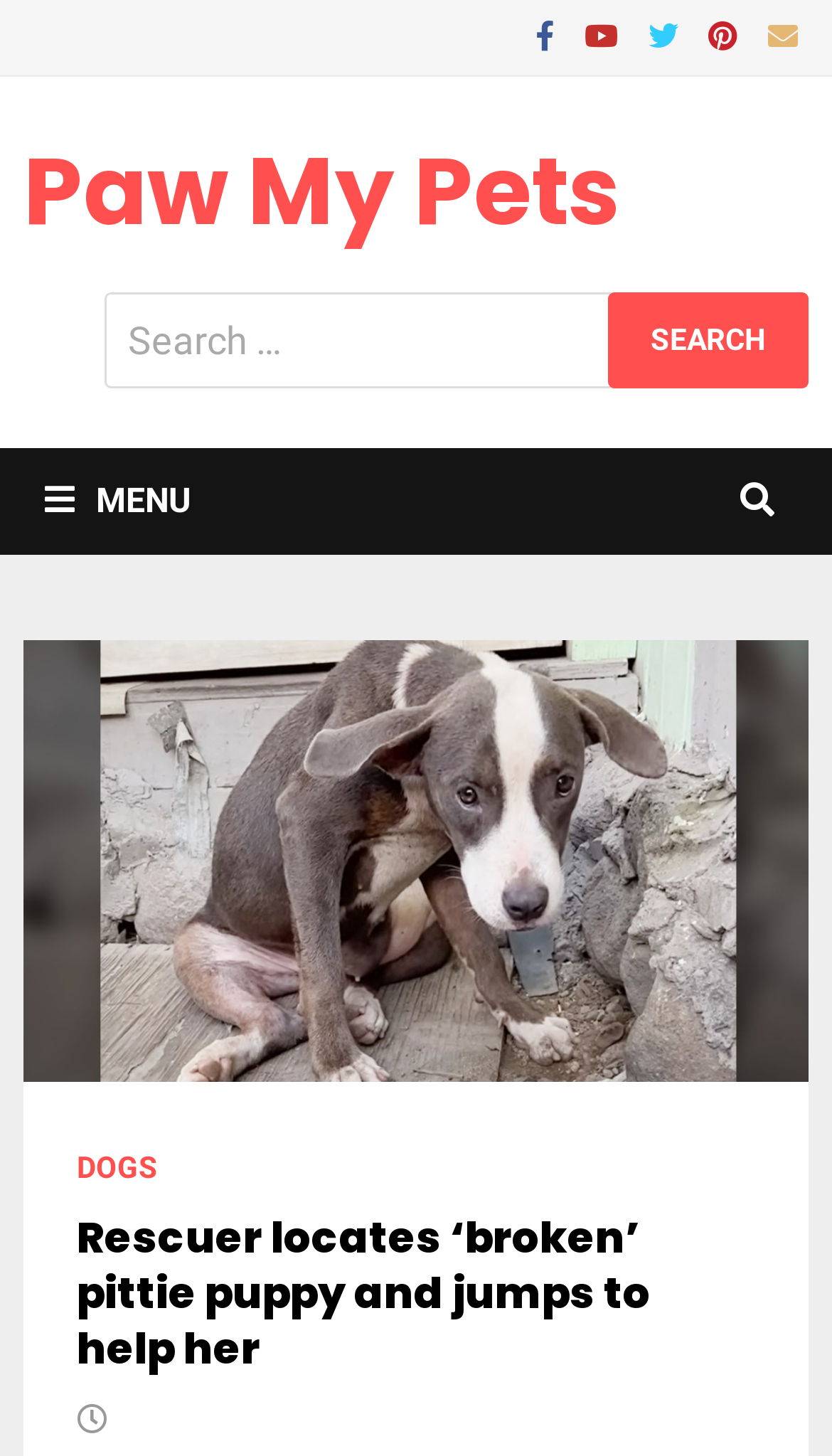Provide a short answer to the following question with just one word or phrase: What is the purpose of the search bar?

To search for content